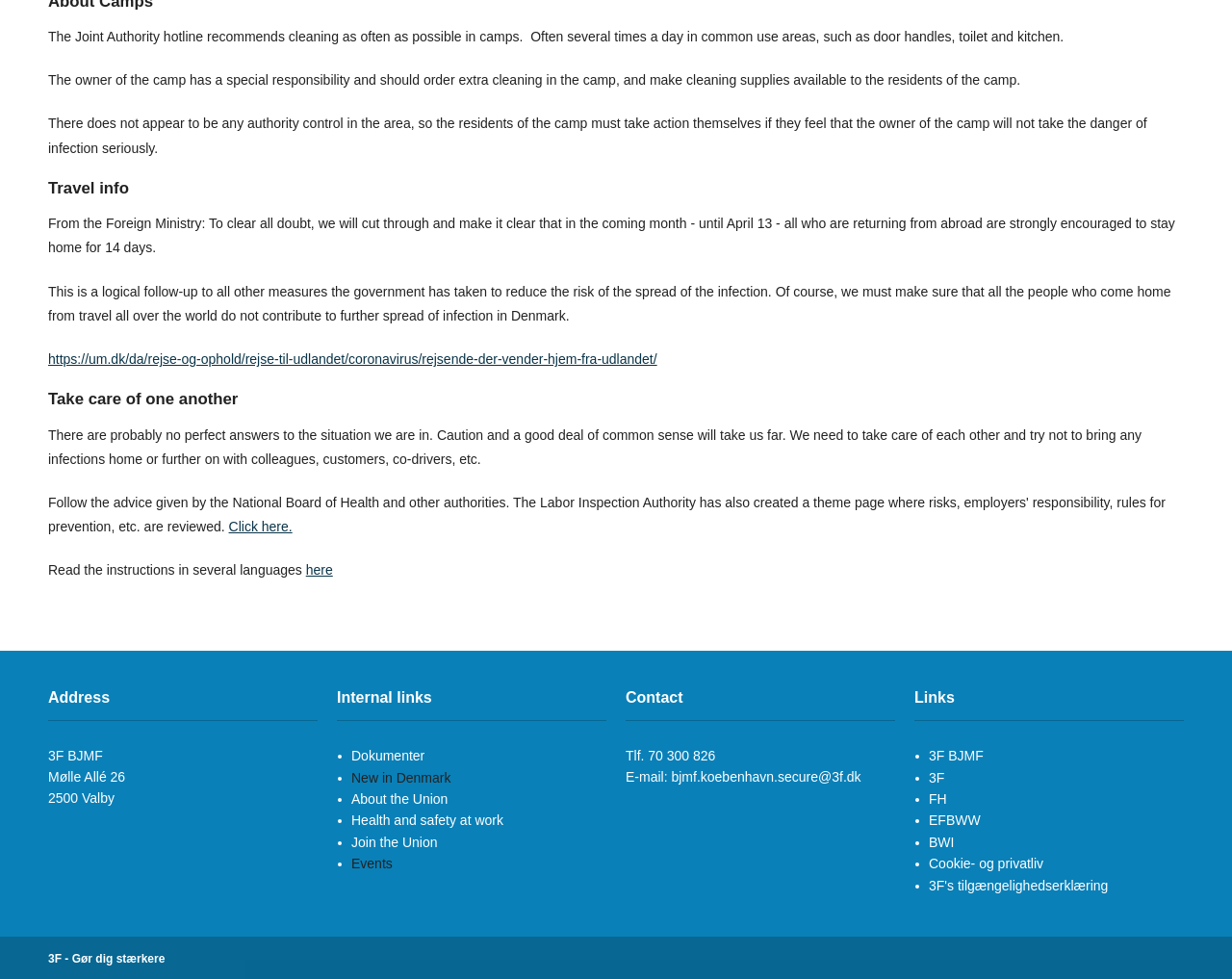Identify the bounding box coordinates of the region that needs to be clicked to carry out this instruction: "Click the link to read more about travel info". Provide these coordinates as four float numbers ranging from 0 to 1, i.e., [left, top, right, bottom].

[0.039, 0.184, 0.961, 0.202]